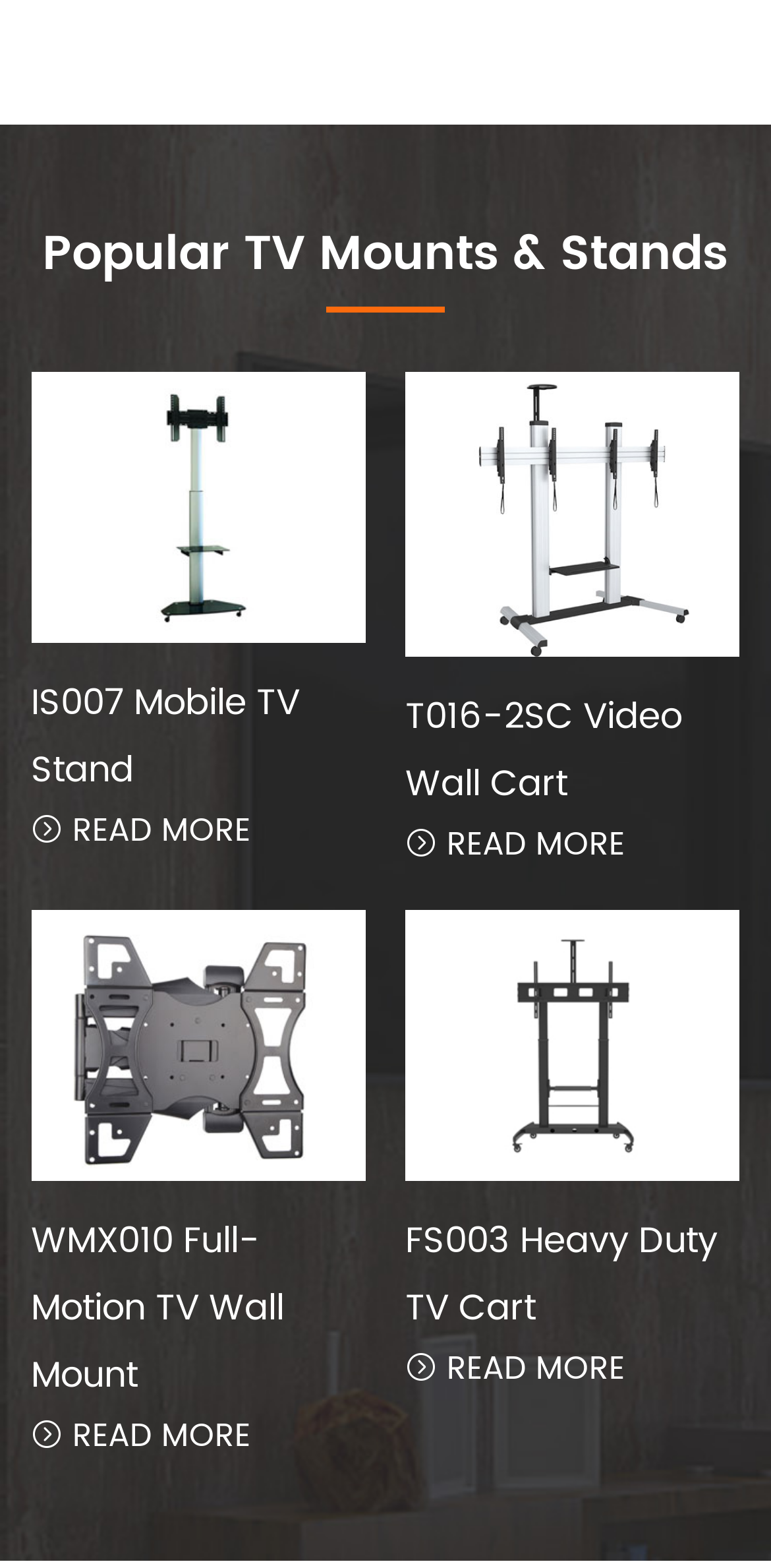Provide the bounding box coordinates of the section that needs to be clicked to accomplish the following instruction: "Read more about T016-2SC Video Wall Cart."

[0.526, 0.523, 0.96, 0.555]